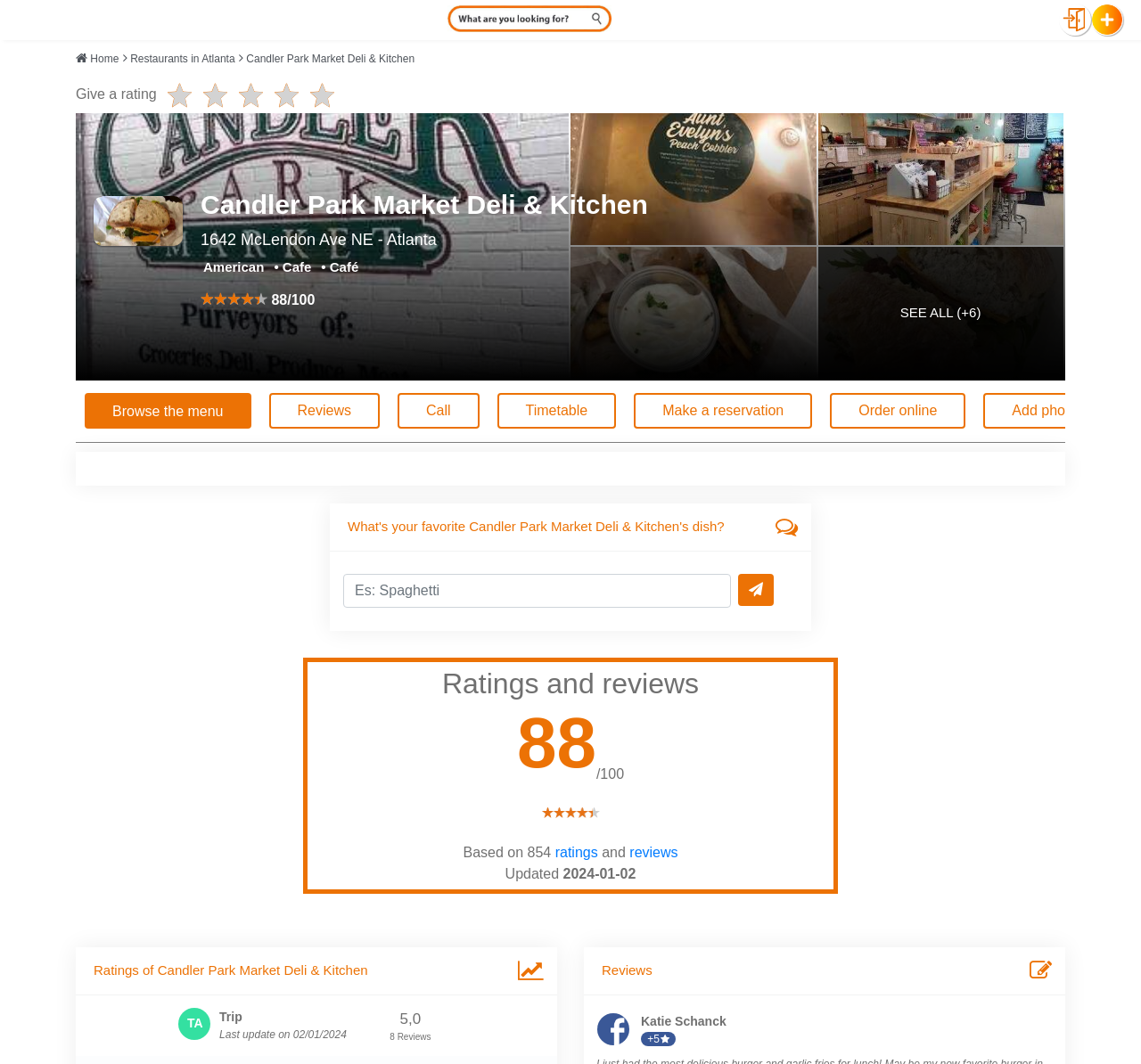Explain in detail what is displayed on the webpage.

This webpage is about Candler Park Market Deli & Kitchen, a restaurant in Atlanta. At the top, there is a search icon and a navigation menu with links to "Home", "Restaurants in Atlanta", and the restaurant's name. Below the navigation menu, there is a heading with the restaurant's name, followed by an image of the restaurant, its address, and a description of its cuisine.

To the right of the address, there is a rating of 88/100, and below it, there are five empty star icons. Further down, there are six image links, possibly showing pictures of the restaurant or its dishes.

The main content of the page is divided into sections. The first section has a heading "Browse the menu" and a link to do so. Next to it, there are links to "Reviews", "Call", "Timetable", "Make a reservation", "Order online", and "Add photo".

Below this section, there is a heading asking about the user's favorite dish, followed by a text box to input an answer and a button with a paper airplane icon. The next section has a heading "Ratings and reviews" and displays the overall rating of the restaurant based on 854 ratings and reviews.

Further down, there is a table with ratings and reviews, followed by a section with a heading "Ratings of Candler Park Market Deli & Kitchen" and some ratings from Trip Advisor. The last section has a heading "Reviews" and displays a review from a user named Katie Schanck, along with a Facebook icon and a rating of +5.